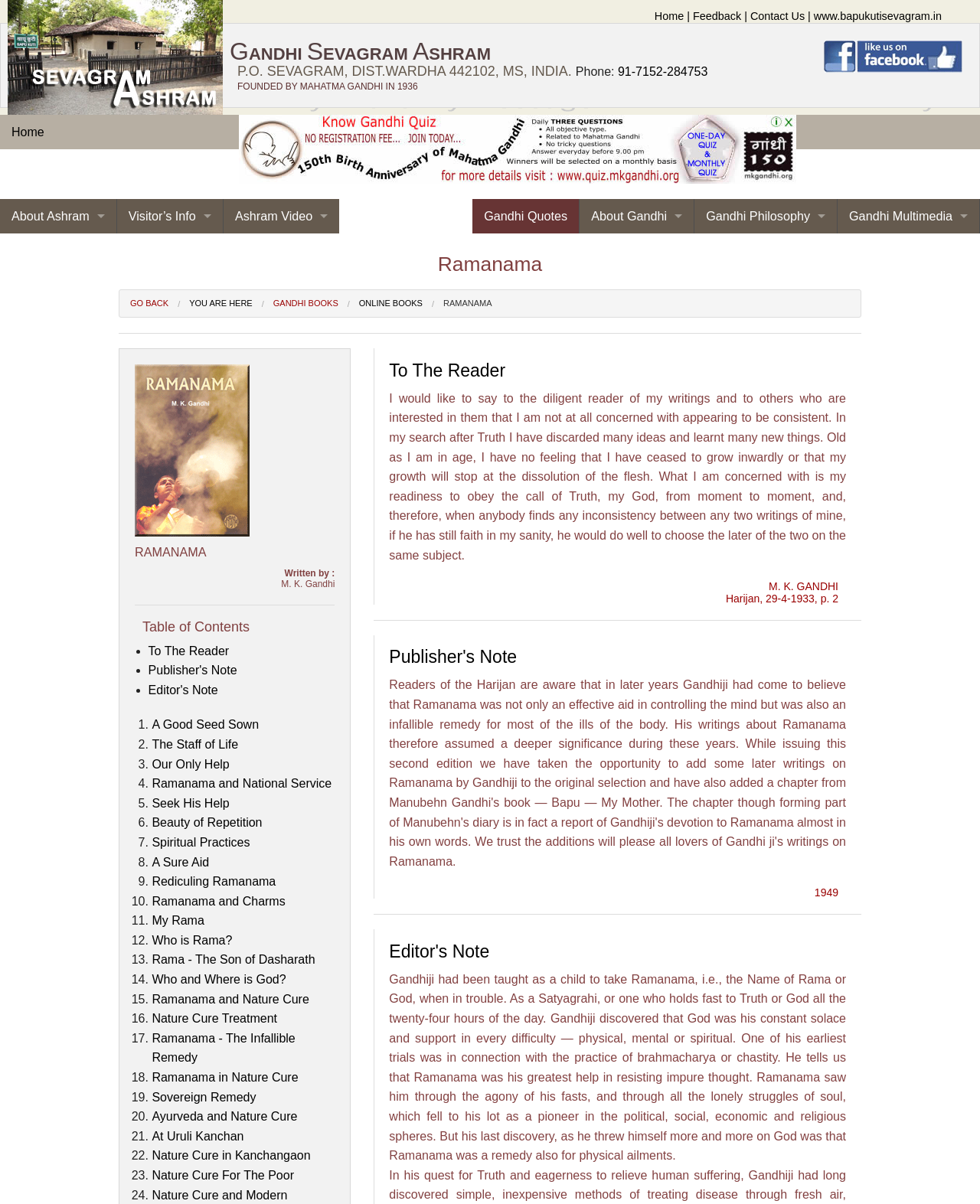Determine the bounding box coordinates of the clickable region to execute the instruction: "Click the 'To The Reader' link". The coordinates should be four float numbers between 0 and 1, denoted as [left, top, right, bottom].

[0.151, 0.535, 0.234, 0.546]